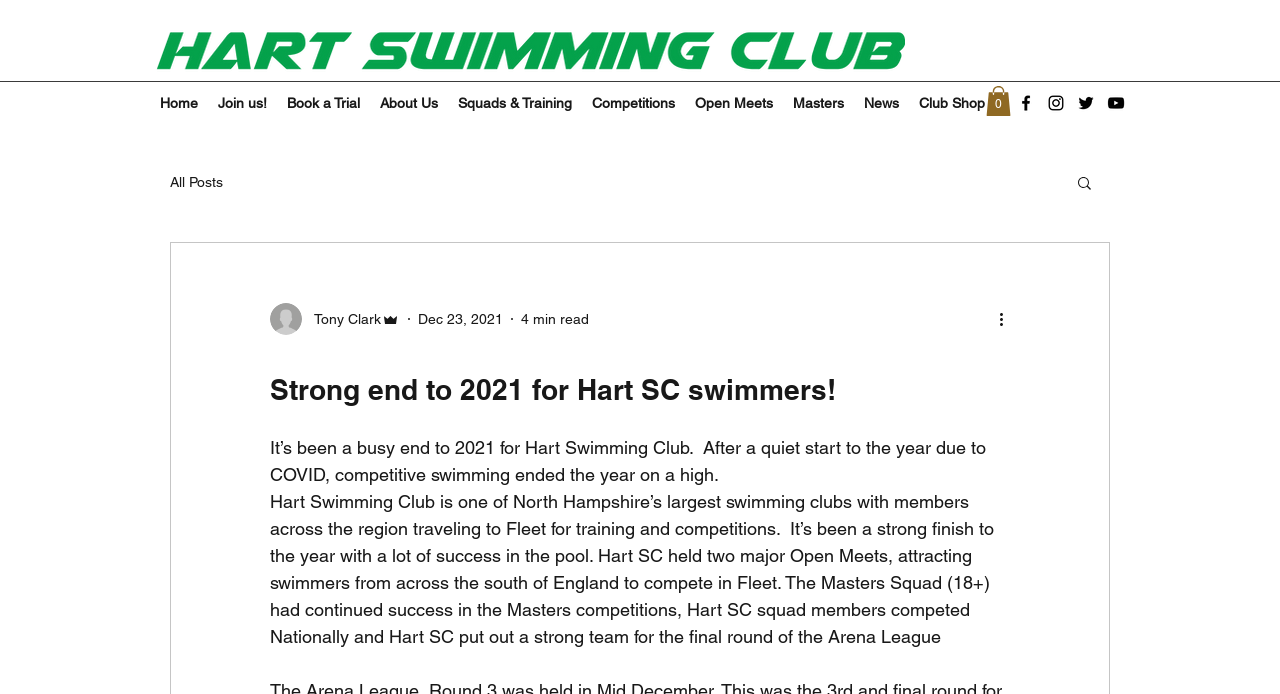How many items are in the cart? Observe the screenshot and provide a one-word or short phrase answer.

0